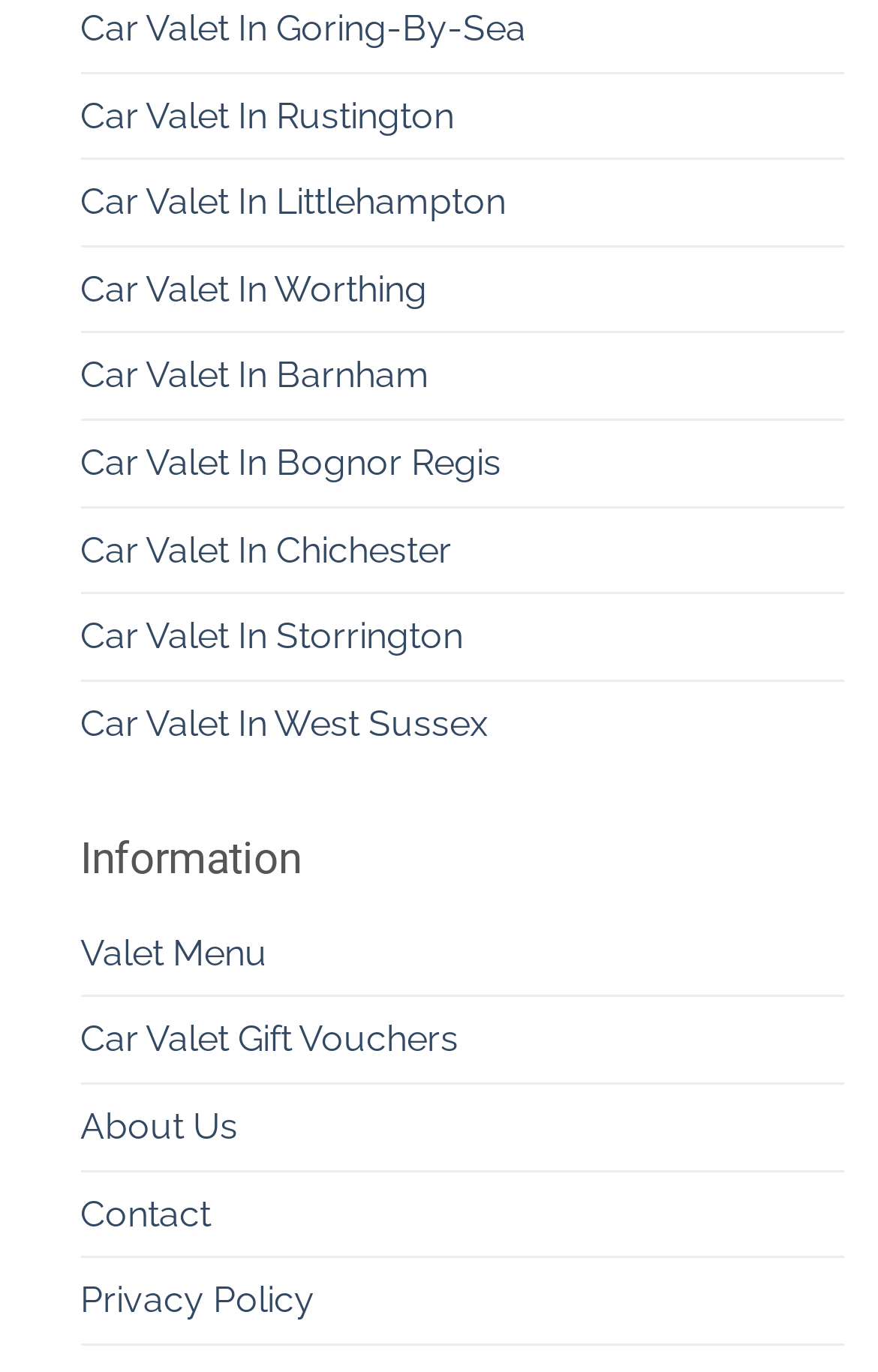Determine the bounding box for the described HTML element: "Car Valet In Barnham". Ensure the coordinates are four float numbers between 0 and 1 in the format [left, top, right, bottom].

[0.092, 0.243, 0.489, 0.305]